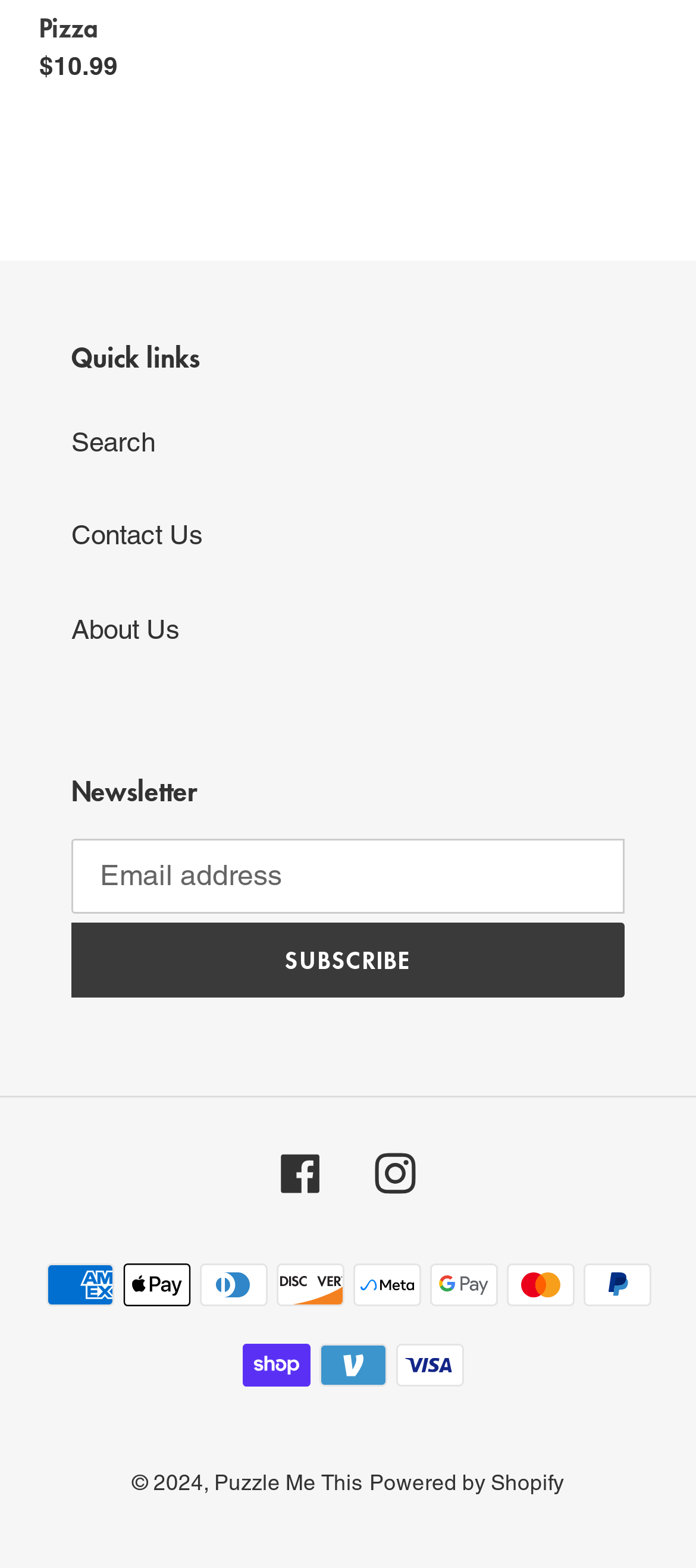Based on the element description, predict the bounding box coordinates (top-left x, top-left y, bottom-right x, bottom-right y) for the UI element in the screenshot: Facebook

[0.403, 0.734, 0.462, 0.761]